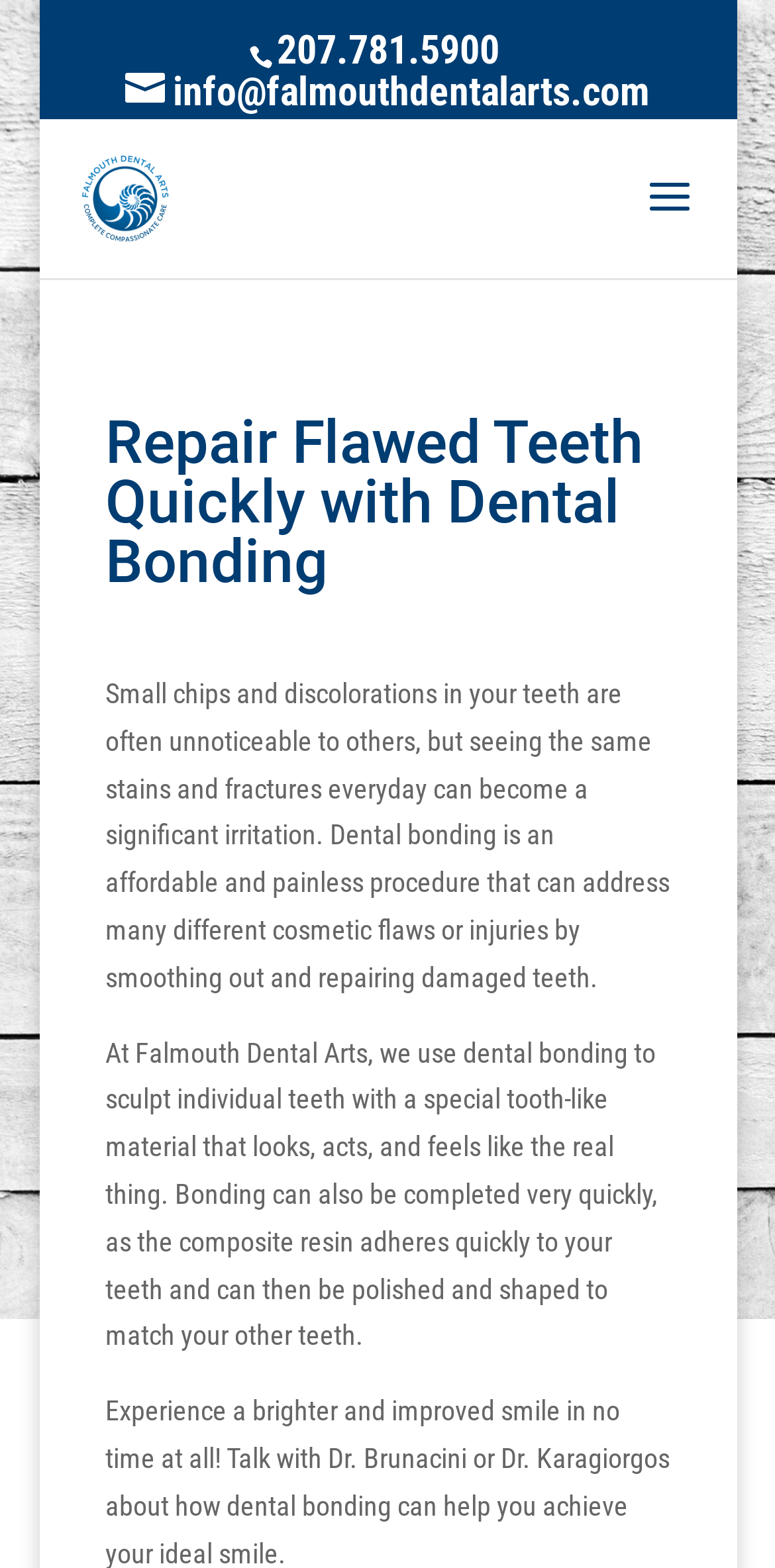Identify the webpage's primary heading and generate its text.

Repair Flawed Teeth Quickly with Dental Bonding
 